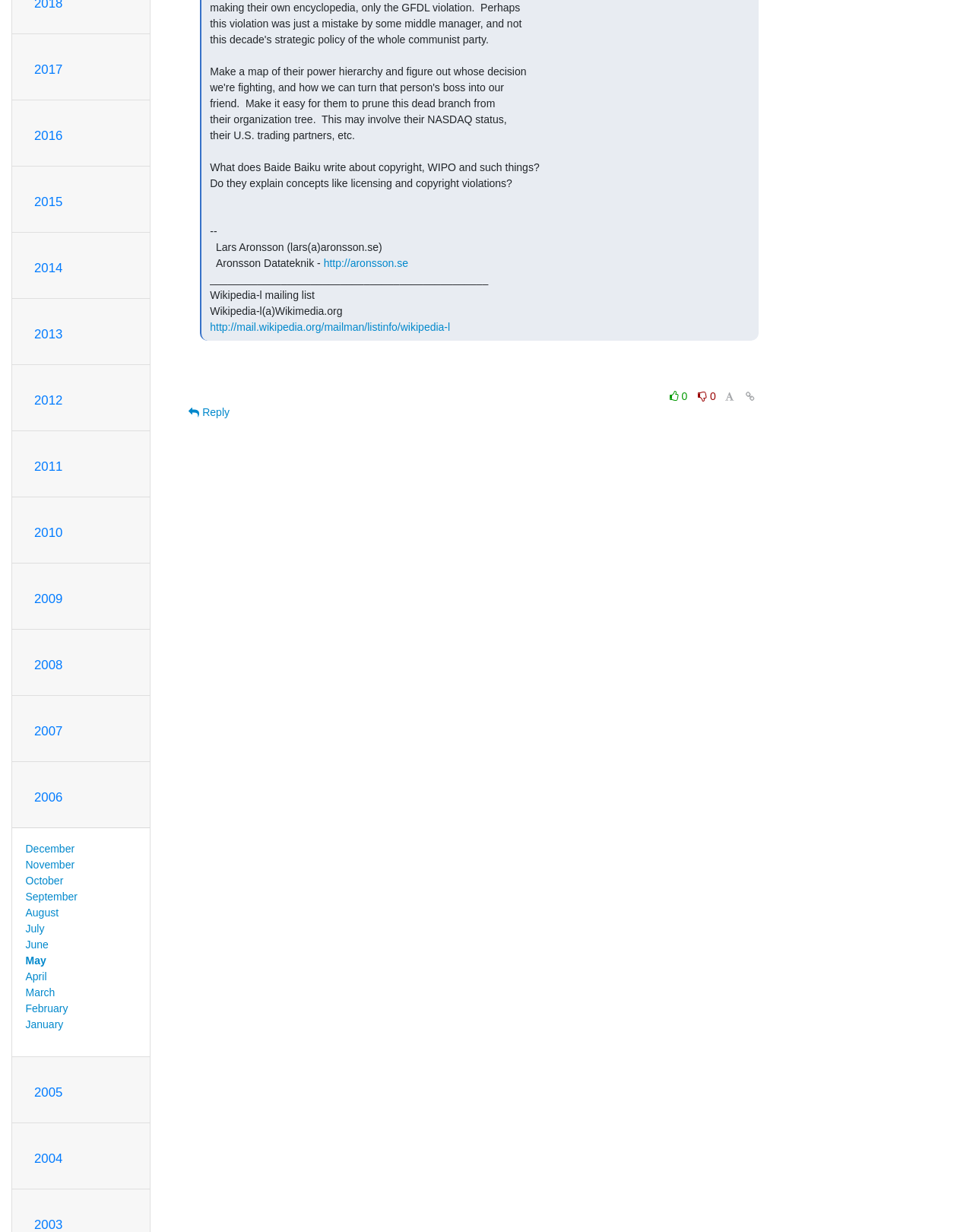Using the given element description, provide the bounding box coordinates (top-left x, top-left y, bottom-right x, bottom-right y) for the corresponding UI element in the screenshot: 2005

[0.035, 0.881, 0.064, 0.892]